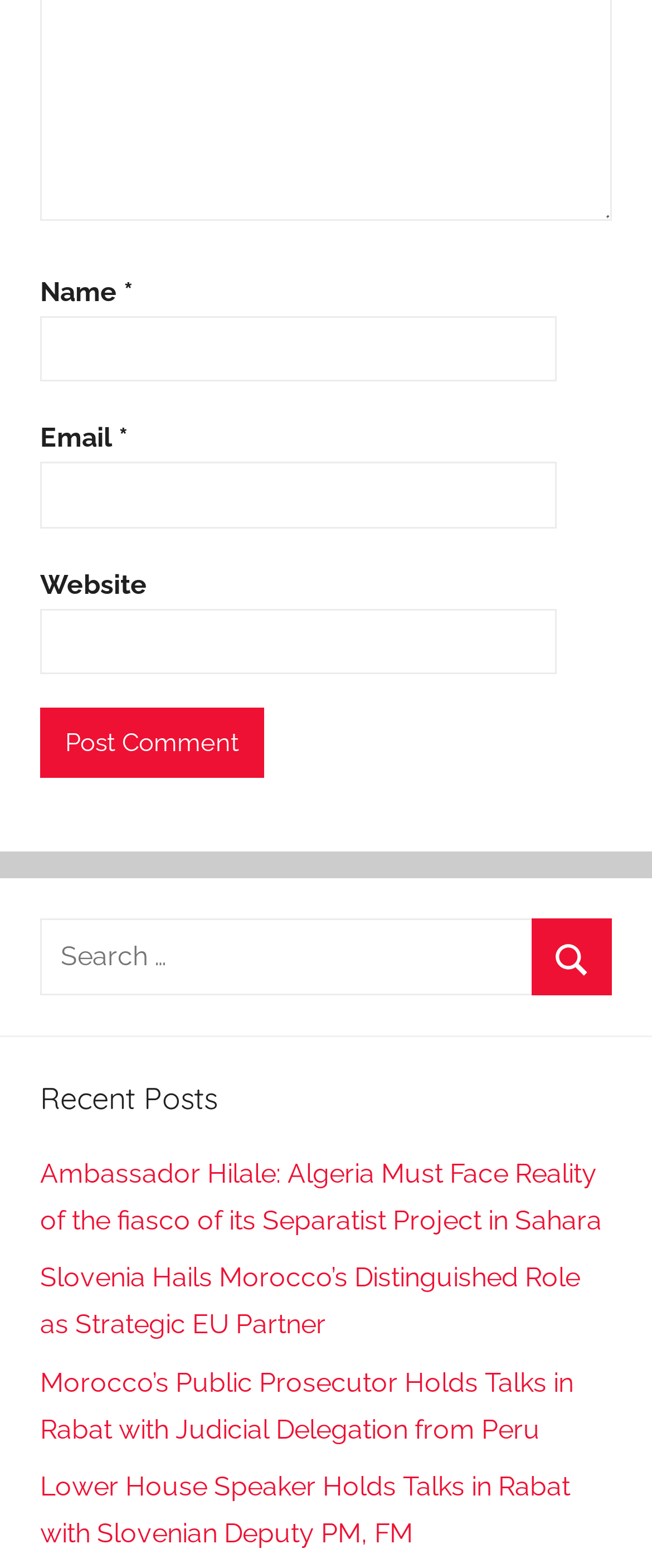Extract the bounding box coordinates for the UI element described by the text: "housing". The coordinates should be in the form of [left, top, right, bottom] with values between 0 and 1.

[0.062, 0.128, 0.085, 0.315]